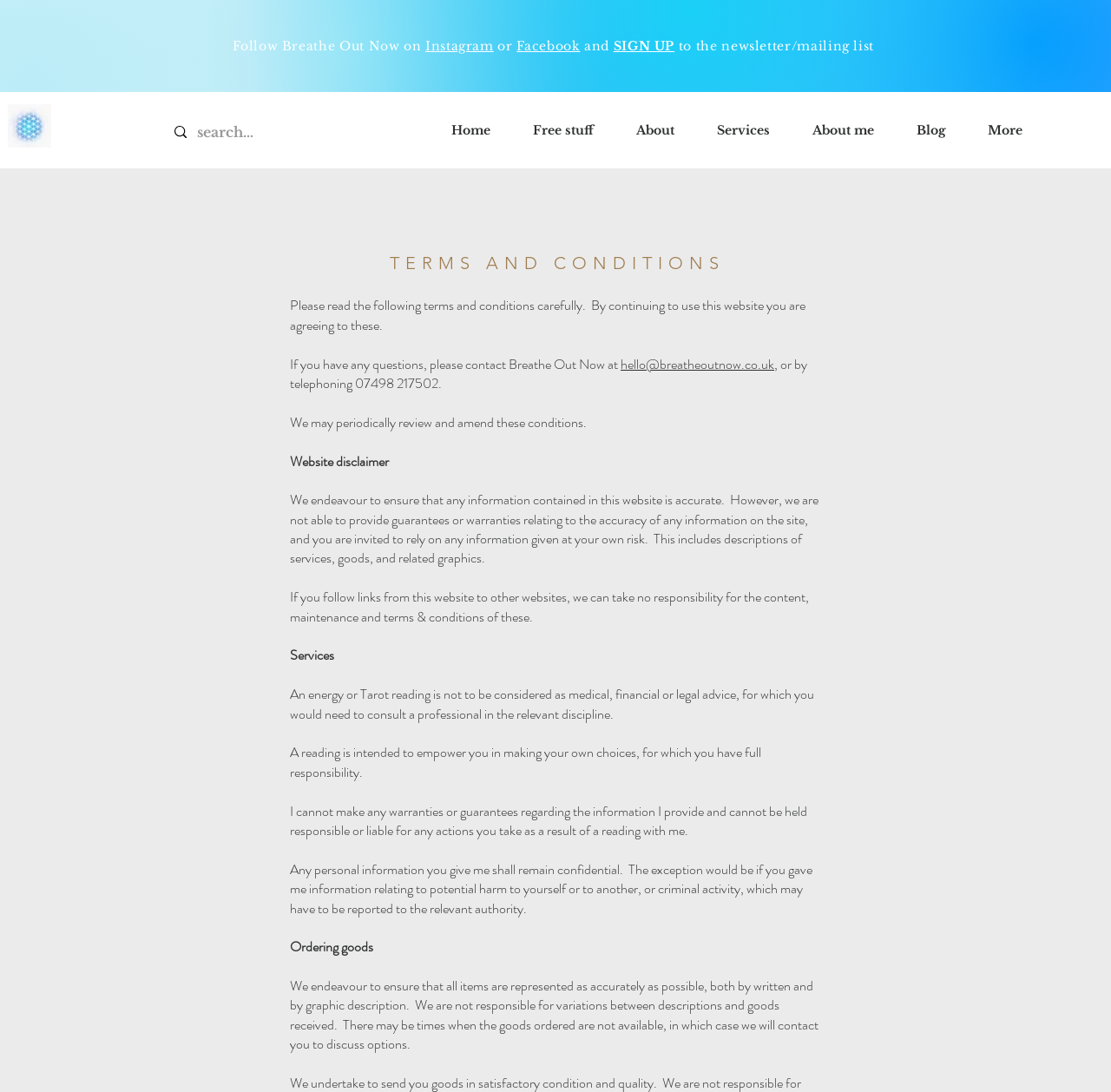Determine the bounding box coordinates in the format (top-left x, top-left y, bottom-right x, bottom-right y). Ensure all values are floating point numbers between 0 and 1. Identify the bounding box of the UI element described by: aria-label="search..." name="q" placeholder="search..."

[0.178, 0.101, 0.354, 0.141]